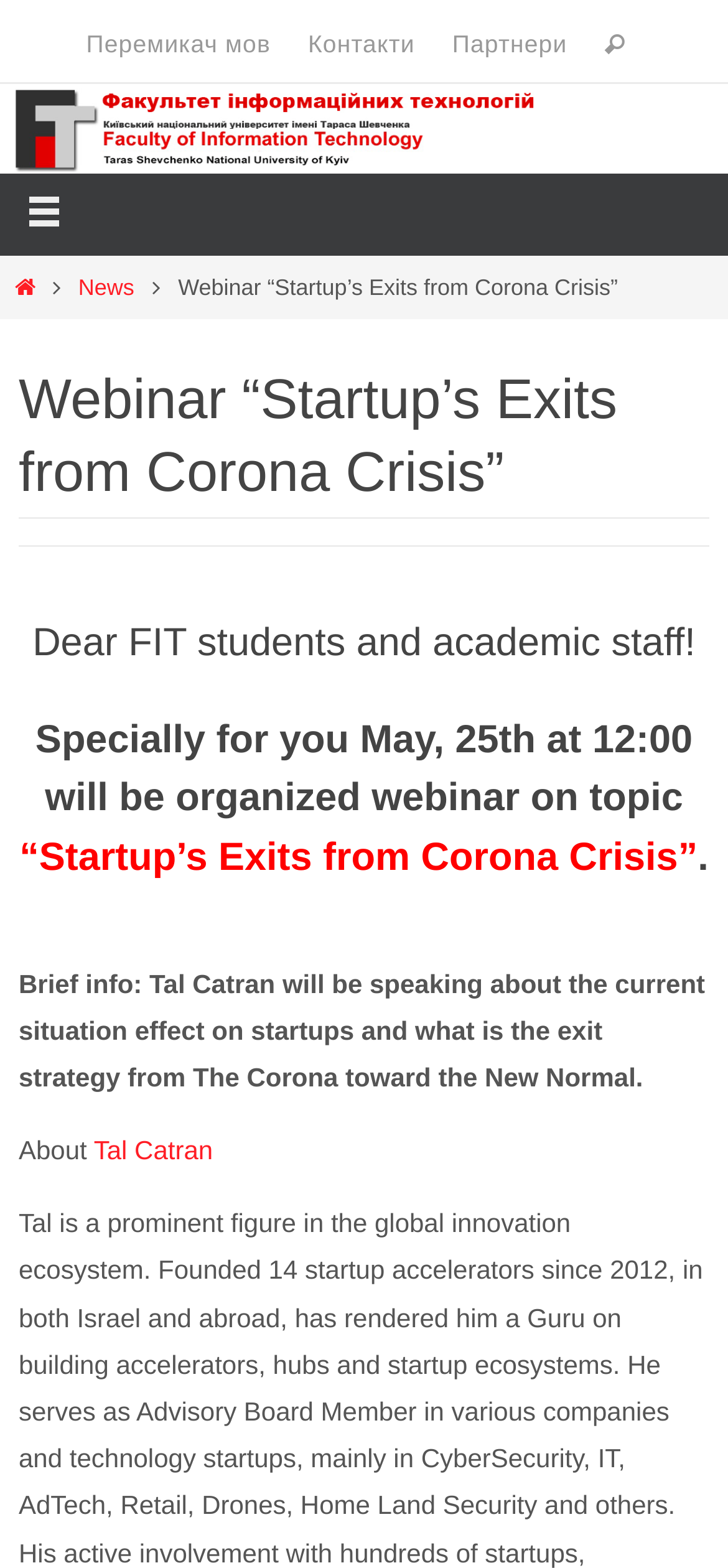Can you find and provide the title of the webpage?

Webinar “Startup’s Exits from Corona Crisis”